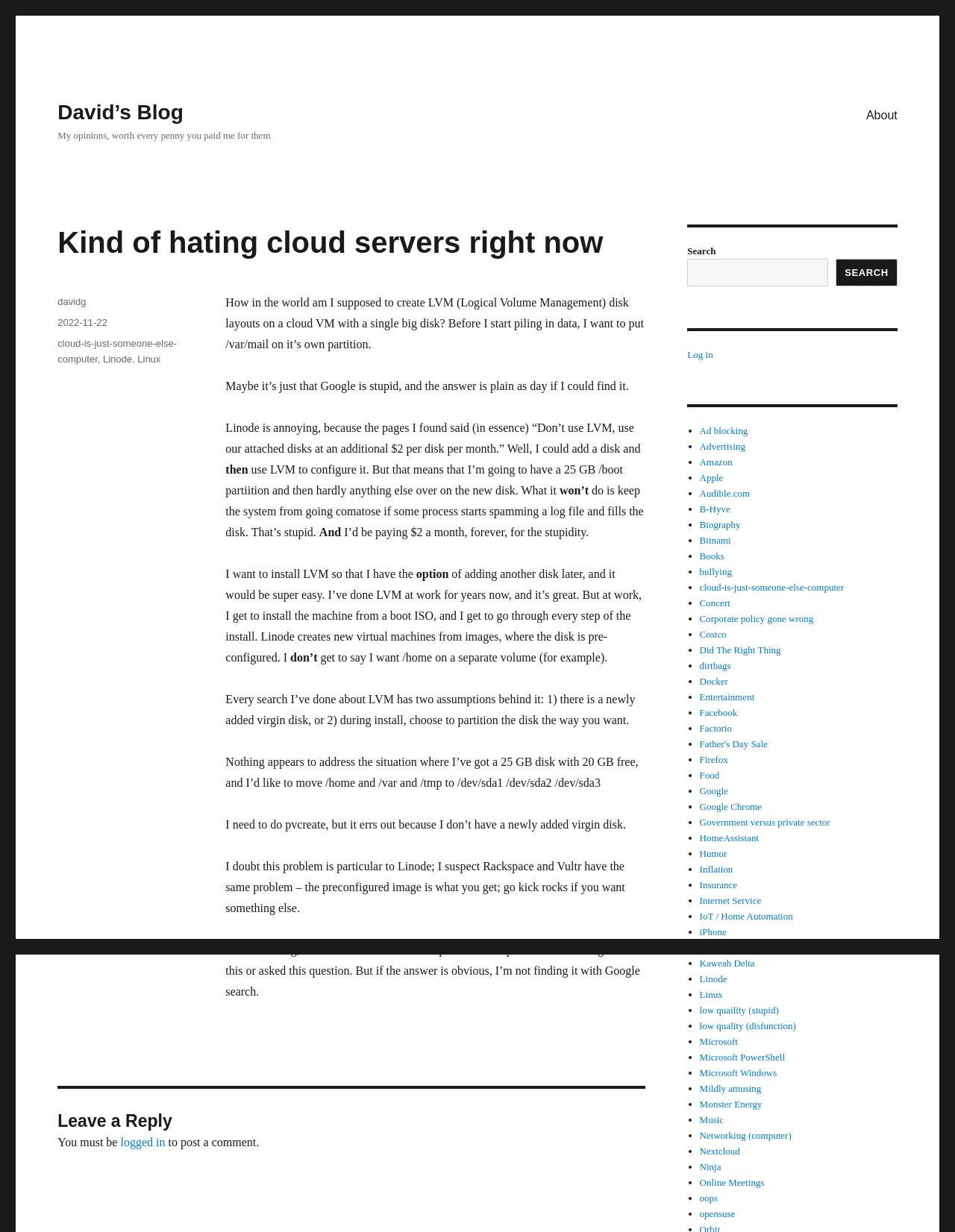Using the information in the image, give a detailed answer to the following question: What is the main topic of the blog post?

The main topic of the blog post can be inferred from the content of the post, which discusses the author's frustration with cloud servers, specifically Linode, and their limitations in configuring disk layouts.